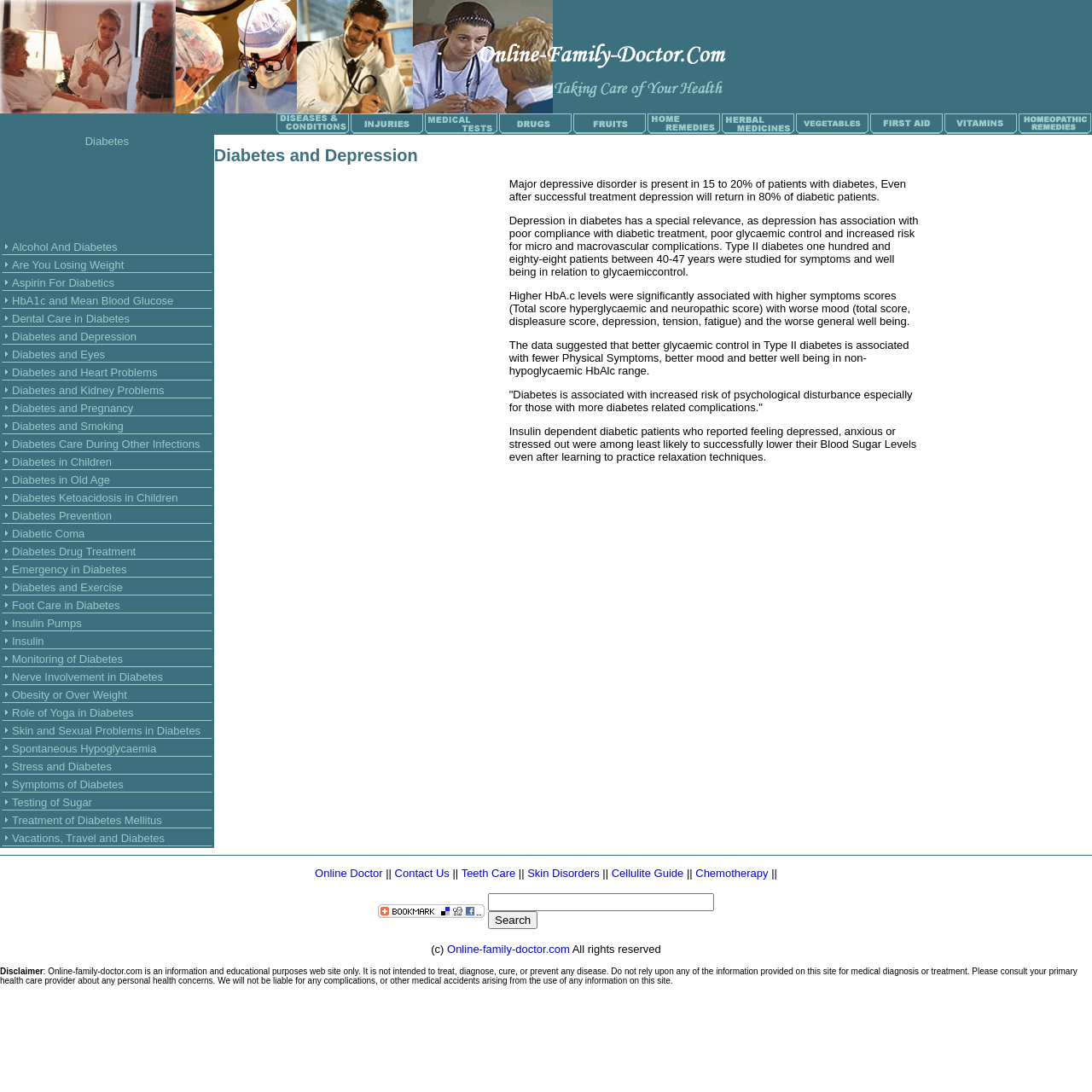What is the purpose of the iframe in the webpage?
Using the information from the image, answer the question thoroughly.

The iframe in the webpage has the description 'Advertisement', indicating that its purpose is to display an advertisement.